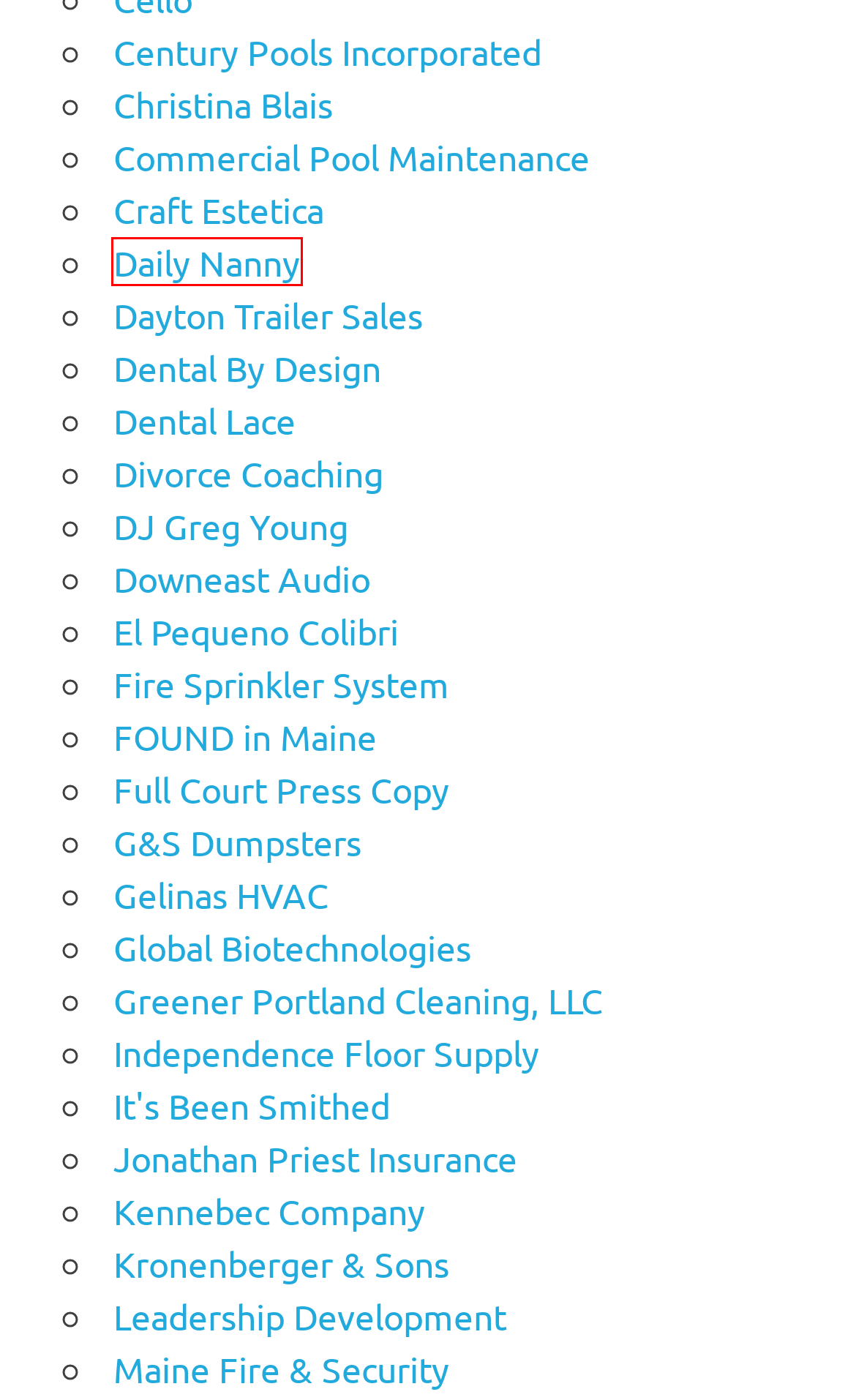View the screenshot of the webpage containing a red bounding box around a UI element. Select the most fitting webpage description for the new page shown after the element in the red bounding box is clicked. Here are the candidates:
A. Dental By Design Archives - Shop N Review
B. It's Been Smithed Archives - Shop N Review
C. Jonathan Priest Insurance Archives - Shop N Review
D. Fire Sprinkler System Archives - Shop N Review
E. Full Court Press Copy Archives - Shop N Review
F. Daily Nanny Archives - Shop N Review
G. Independence Floor Supply Archives - Shop N Review
H. Dayton Trailer Sales Archives - Shop N Review

F